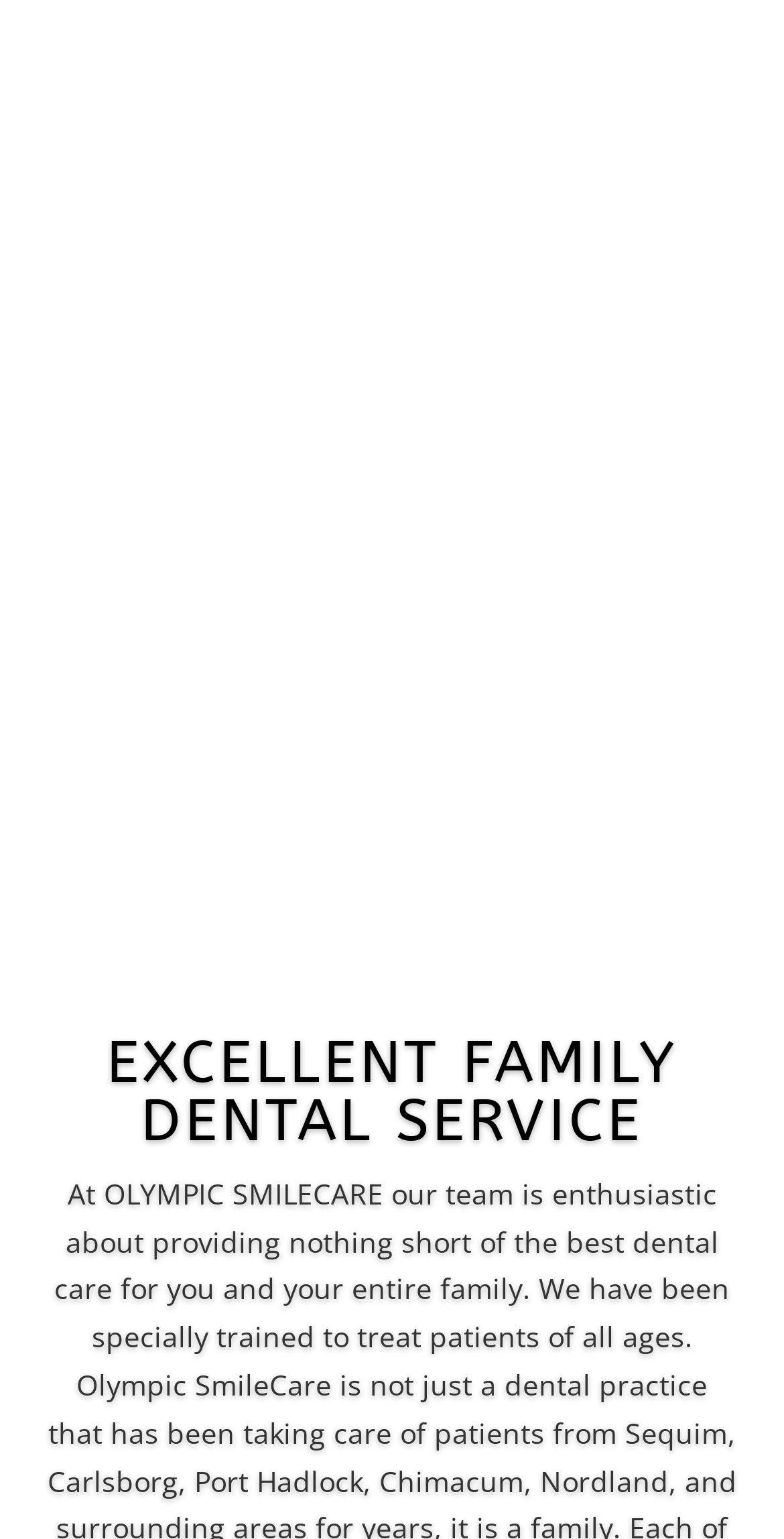Please identify the bounding box coordinates of the area I need to click to accomplish the following instruction: "Click on the '4' link".

[0.0, 0.099, 0.123, 0.161]